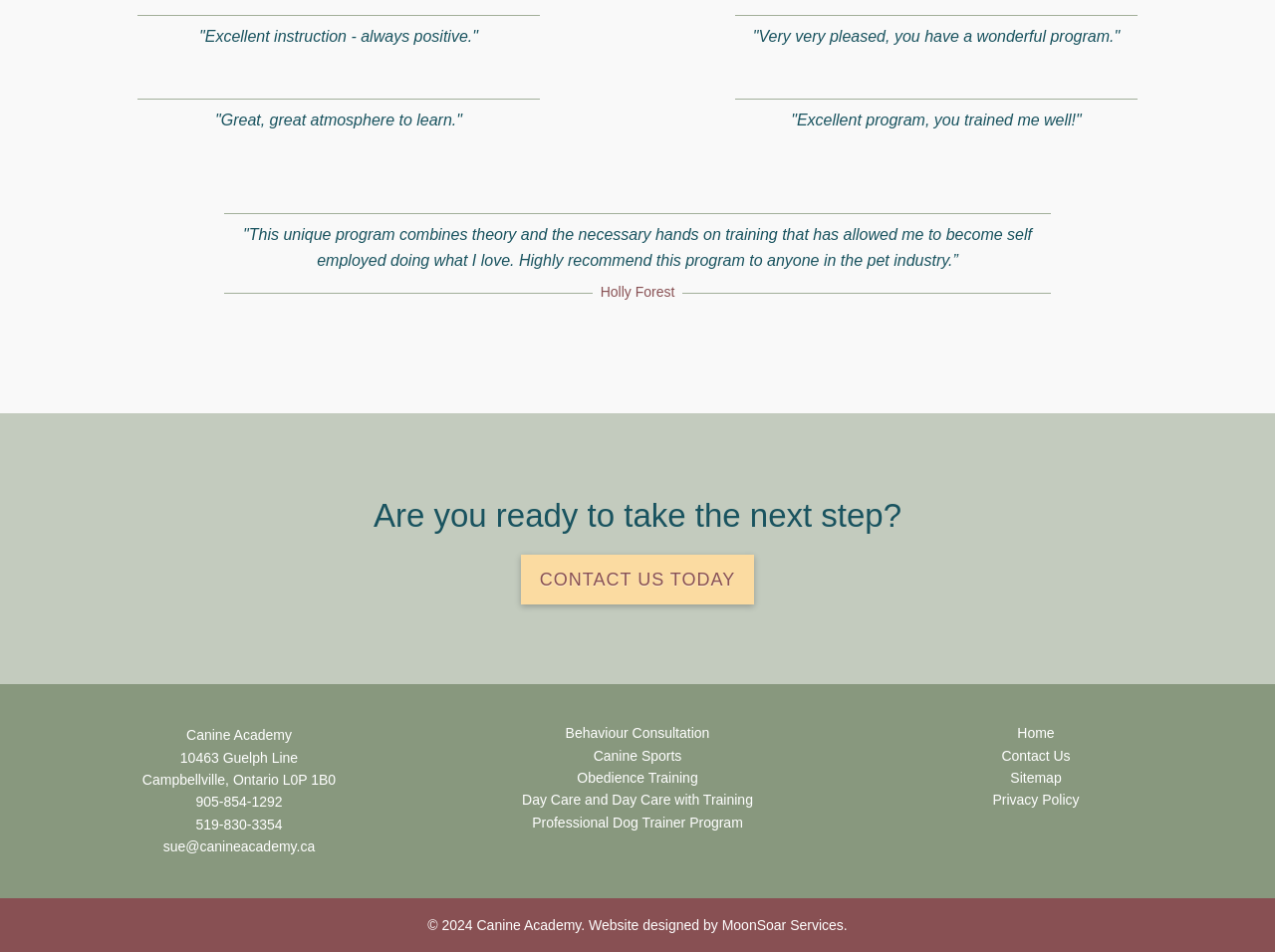Reply to the question below using a single word or brief phrase:
Who designed the website of the academy?

MoonSoar Services